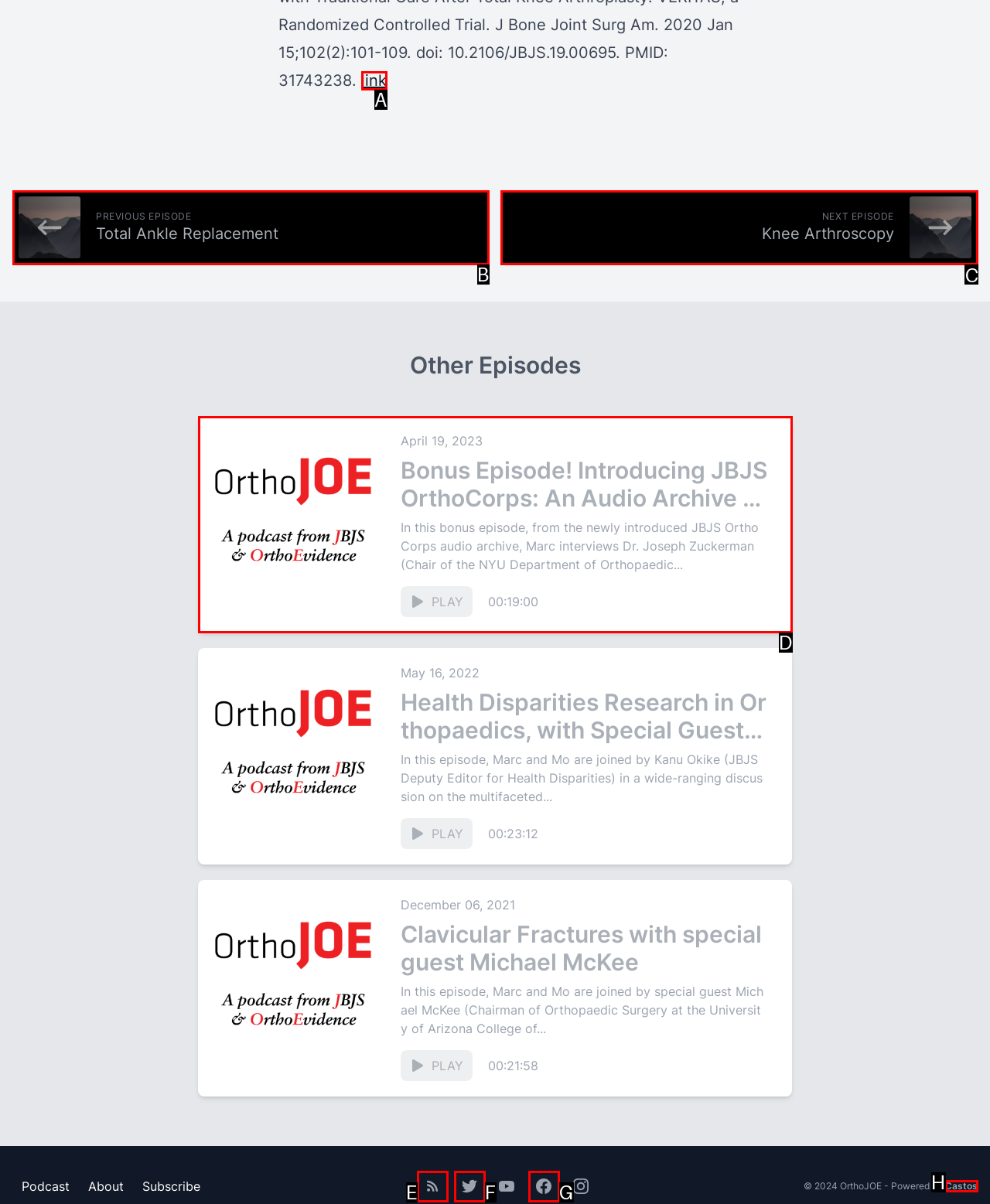Identify the correct option to click in order to accomplish the task: Go to the next episode Provide your answer with the letter of the selected choice.

C